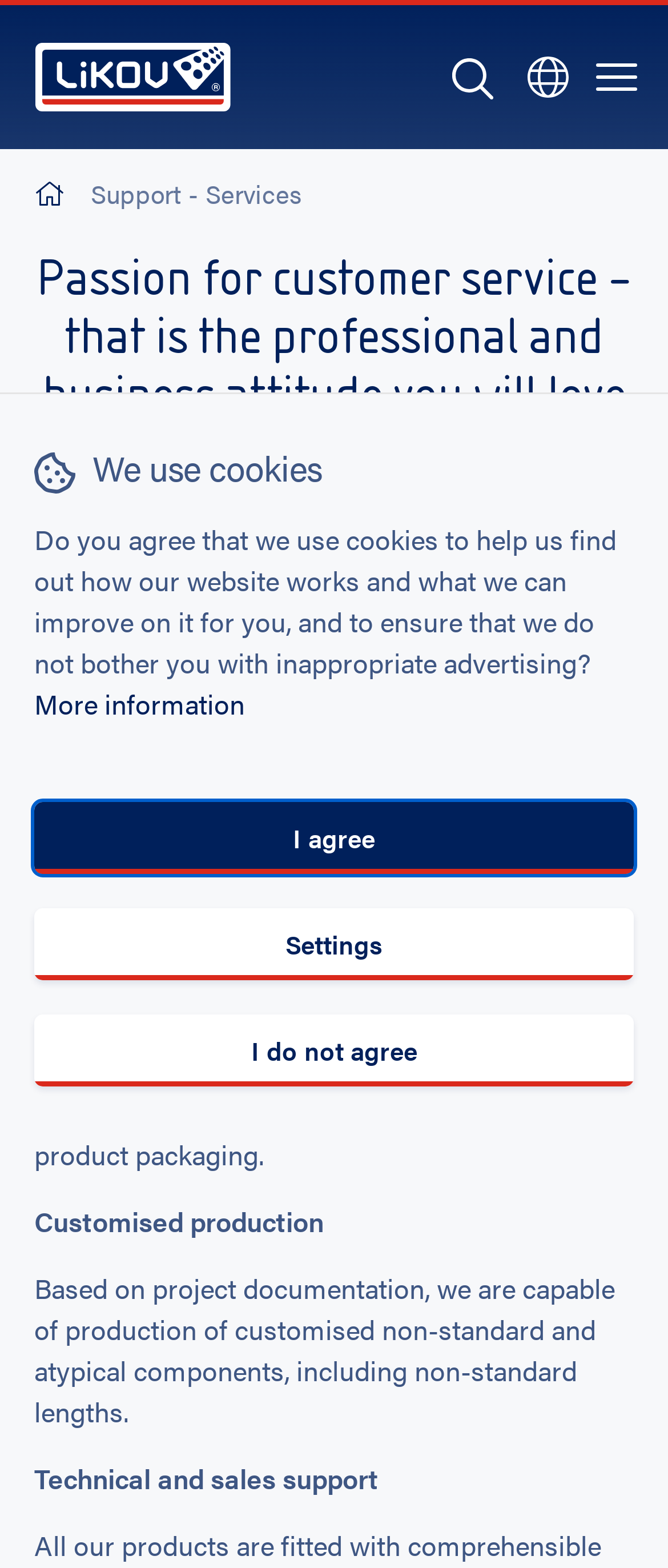Locate the bounding box coordinates of the item that should be clicked to fulfill the instruction: "Read more information".

[0.051, 0.436, 0.367, 0.461]